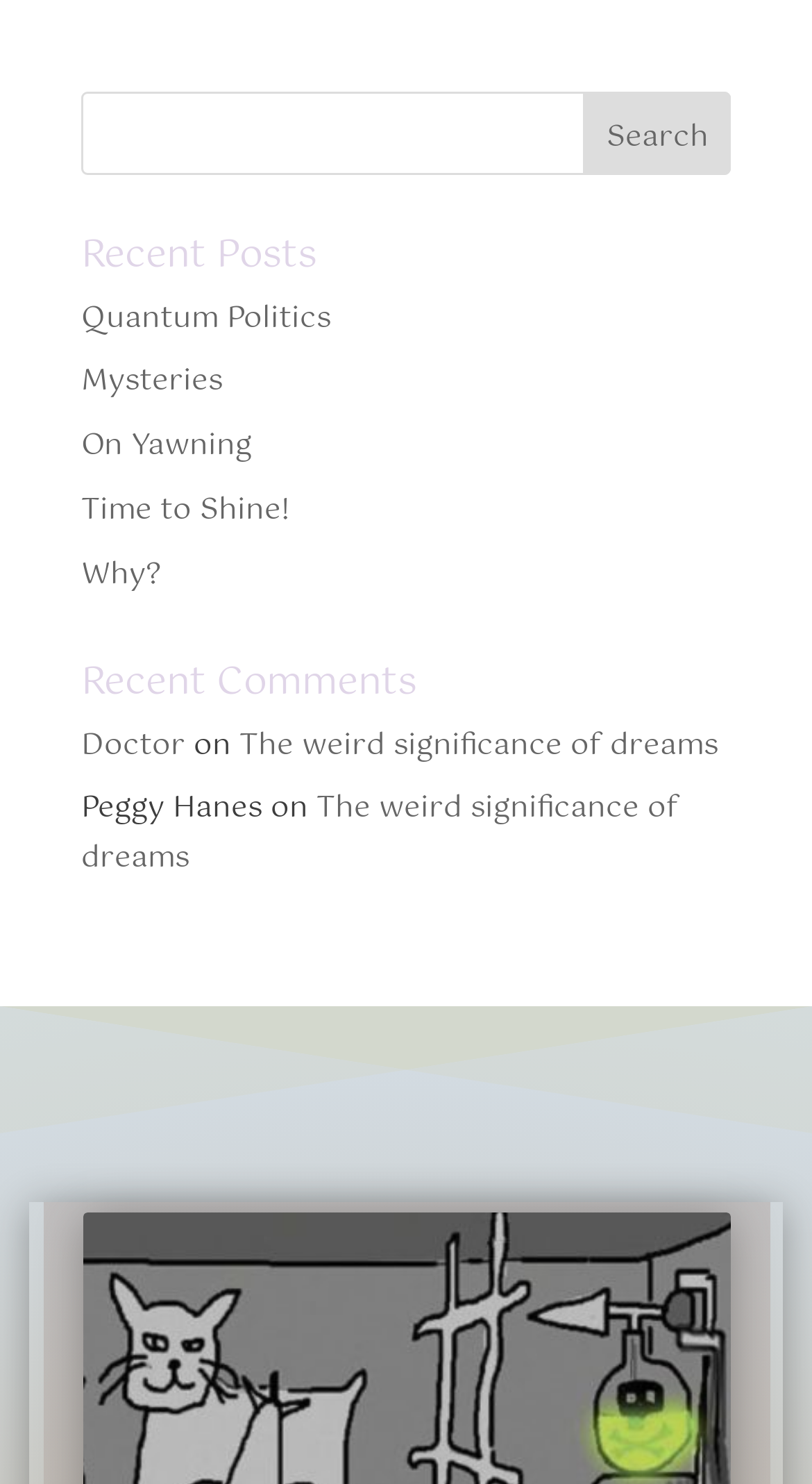Find the bounding box coordinates for the UI element that matches this description: "The weird significance of dreams".

[0.1, 0.528, 0.836, 0.595]